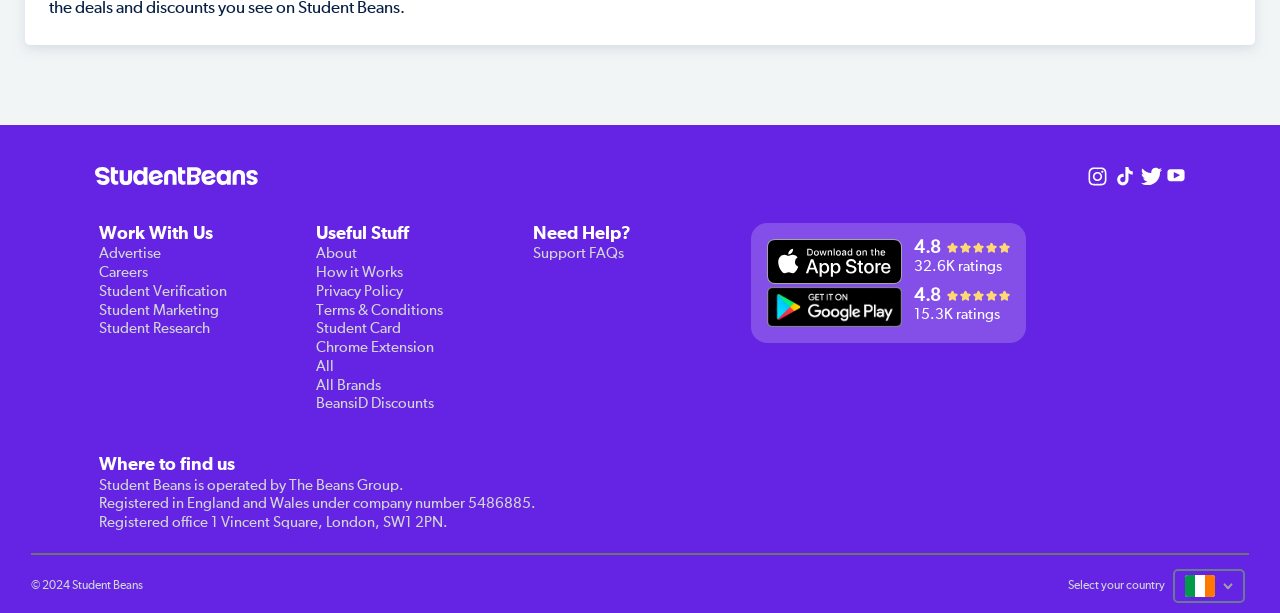Find the bounding box coordinates of the element's region that should be clicked in order to follow the given instruction: "Select your country". The coordinates should consist of four float numbers between 0 and 1, i.e., [left, top, right, bottom].

[0.834, 0.945, 0.91, 0.965]